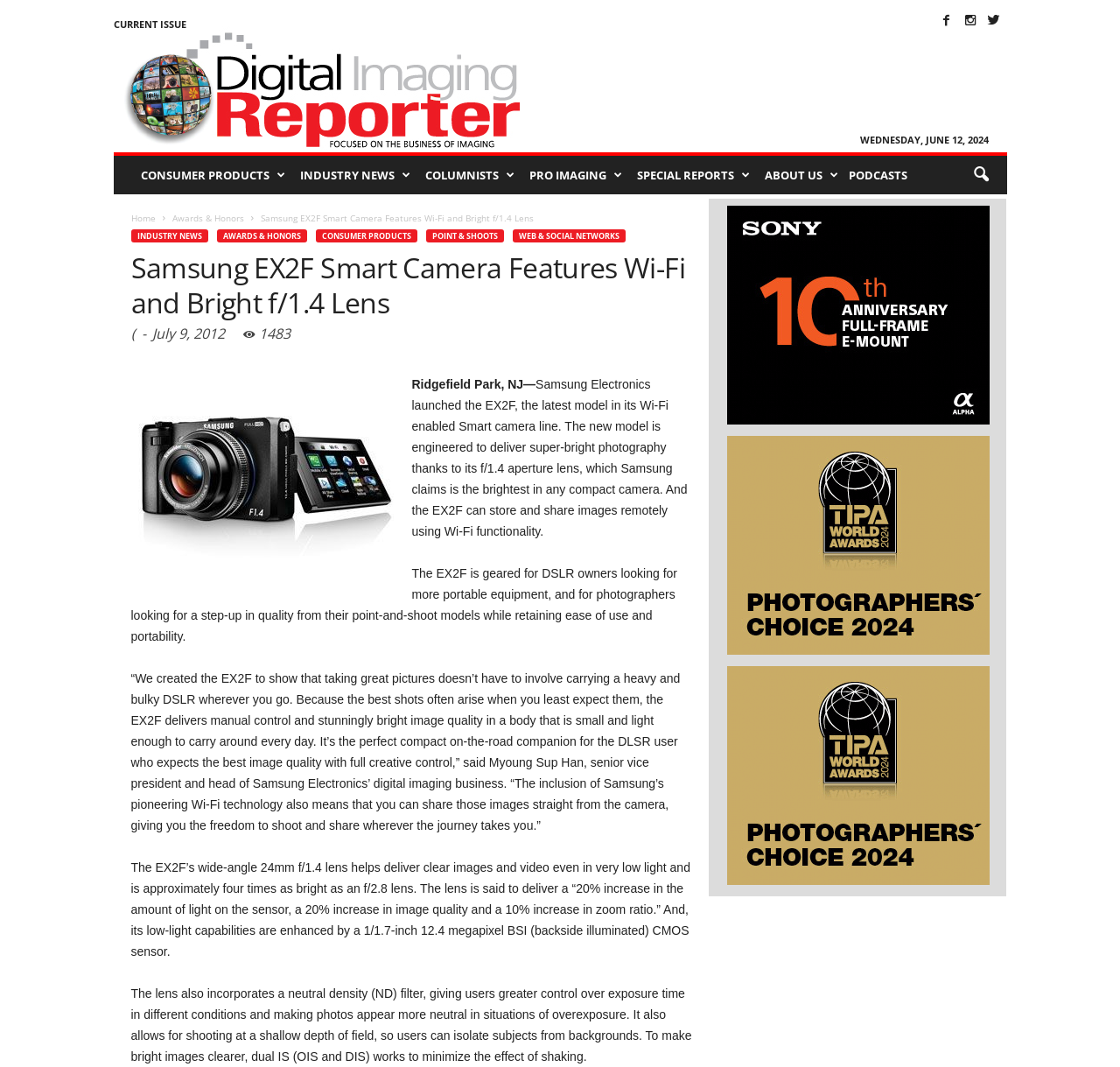Determine the primary headline of the webpage.

Samsung EX2F Smart Camera Features Wi-Fi and Bright f/1.4 Lens